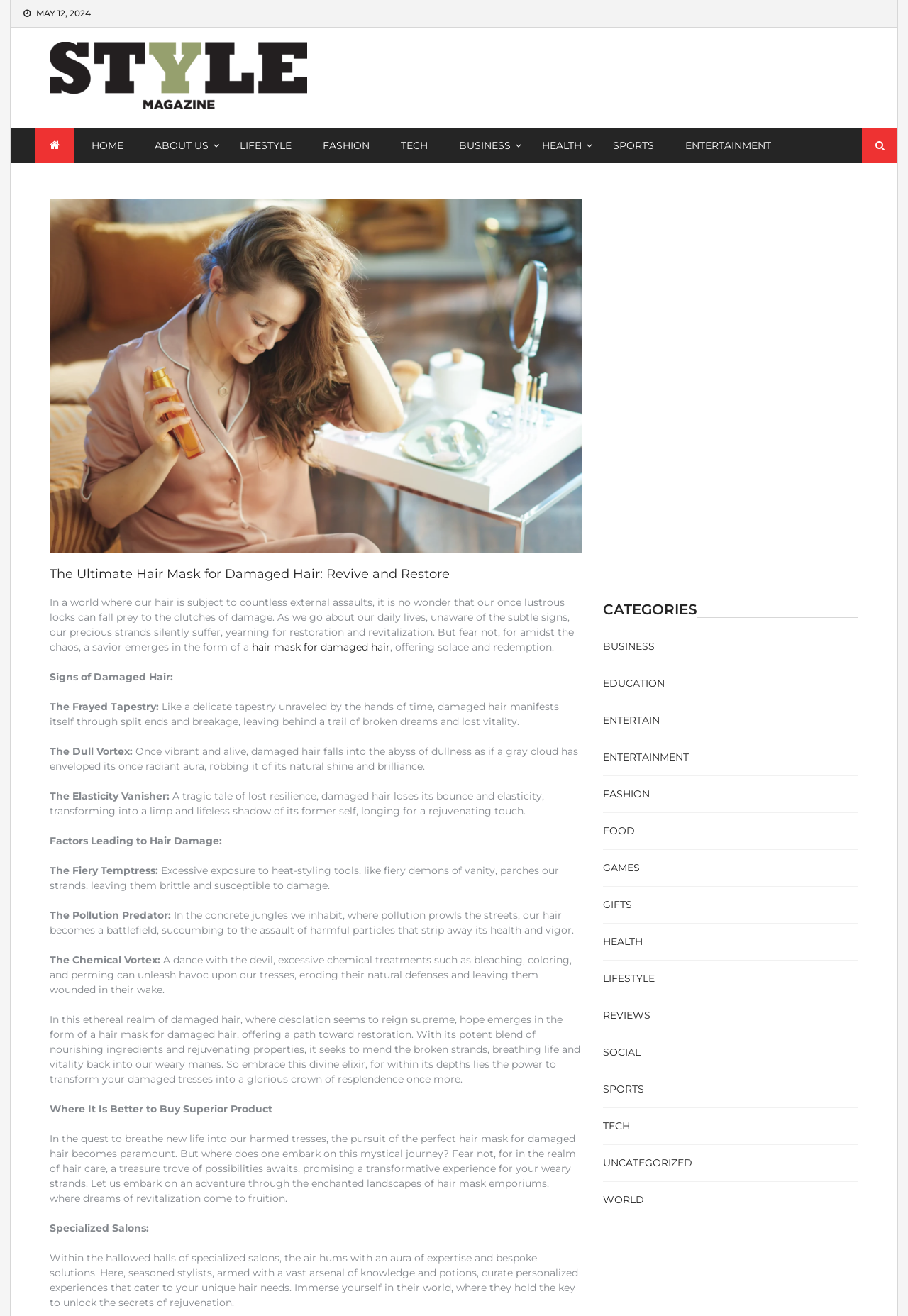Provide a one-word or short-phrase response to the question:
What is the purpose of the hair mask?

to restore and revive damaged hair